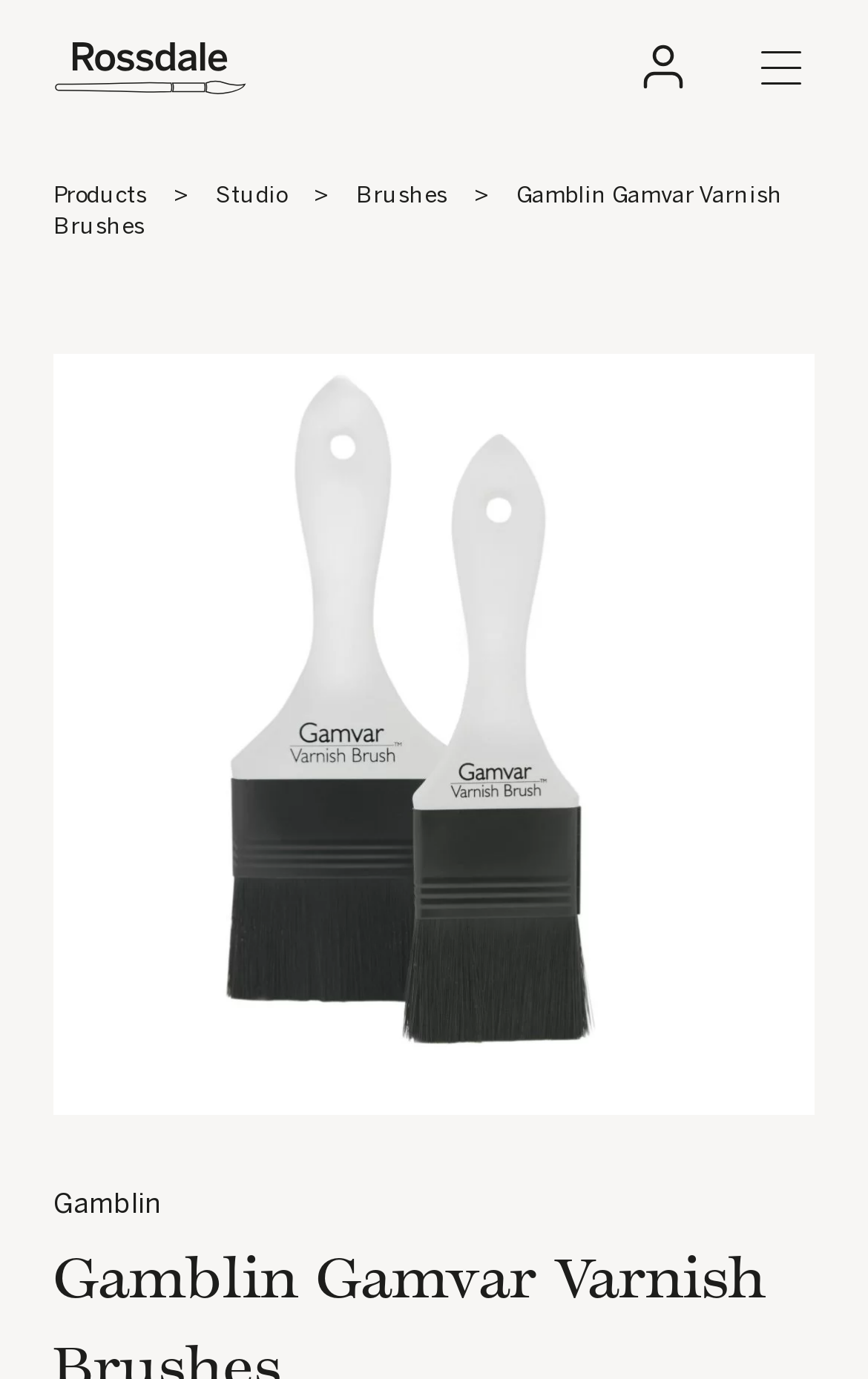Locate the bounding box of the user interface element based on this description: "Brushes".

[0.41, 0.136, 0.515, 0.15]